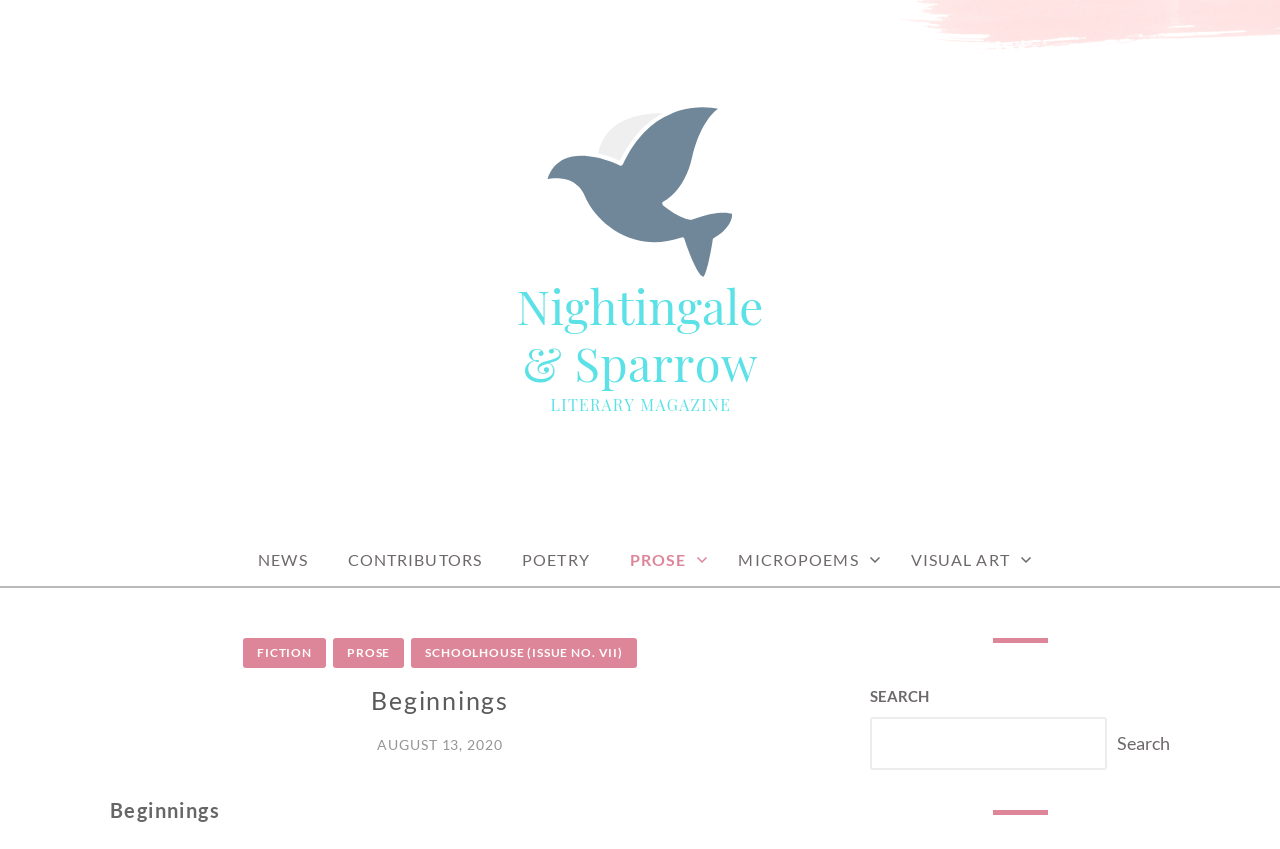What is the name of the literary magazine?
Based on the image, provide your answer in one word or phrase.

Nightingale & Sparrow